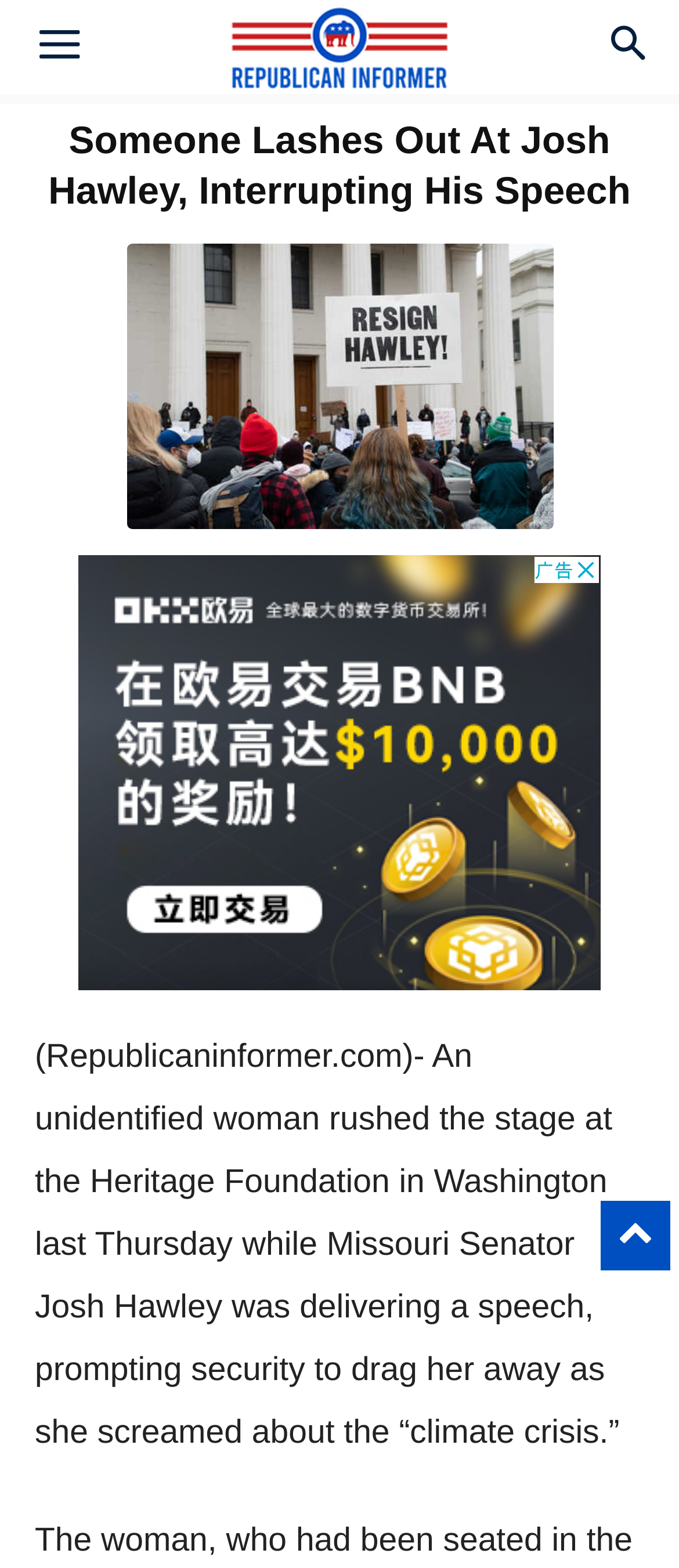Identify the bounding box of the HTML element described here: "aria-label="Advertisement" name="aswift_10" title="Advertisement"". Provide the coordinates as four float numbers between 0 and 1: [left, top, right, bottom].

[0.115, 0.354, 0.885, 0.631]